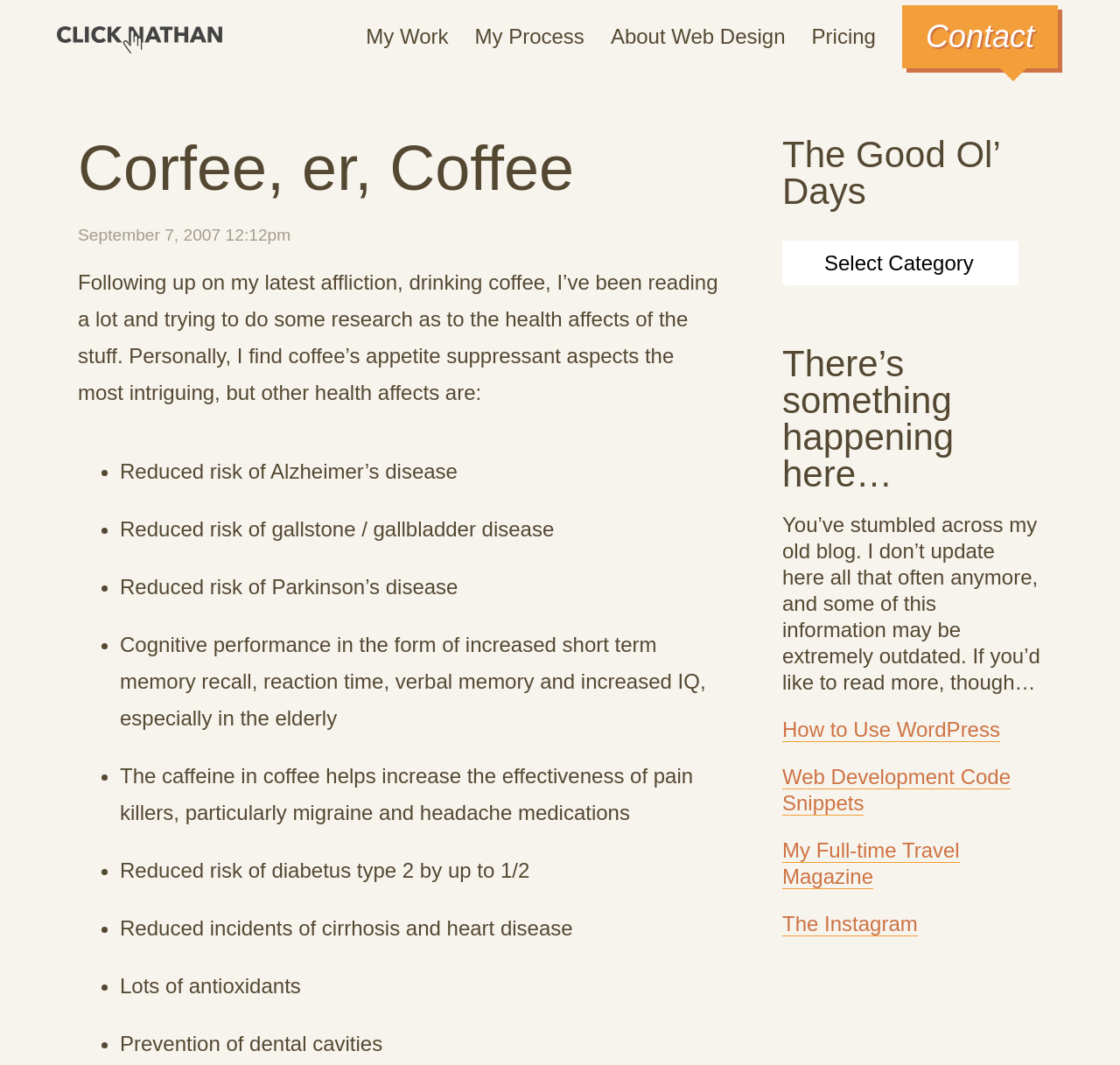Please determine the bounding box coordinates of the element to click in order to execute the following instruction: "Click the 'How to Use WordPress' link". The coordinates should be four float numbers between 0 and 1, specified as [left, top, right, bottom].

[0.698, 0.674, 0.893, 0.697]